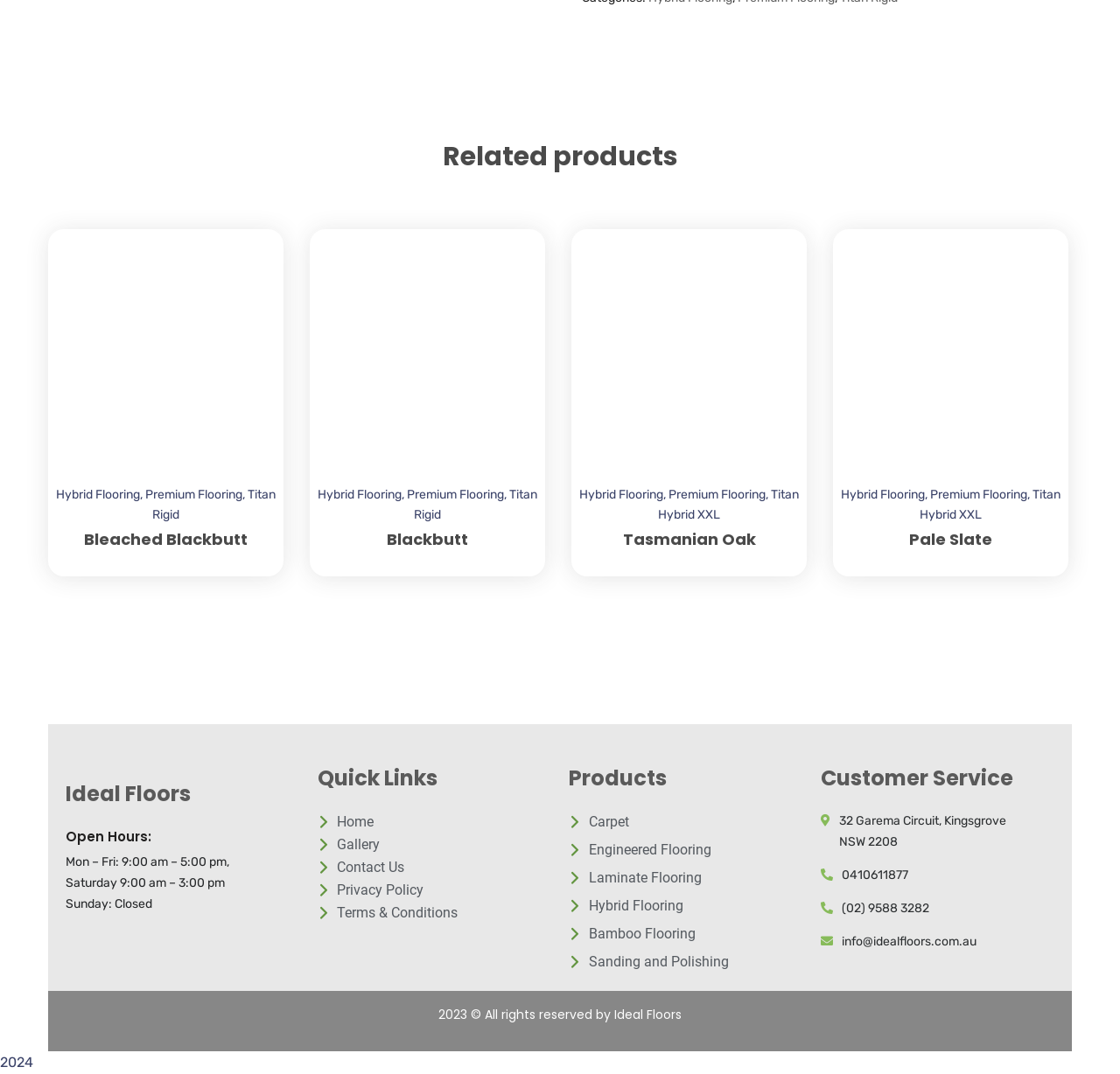Can you pinpoint the bounding box coordinates for the clickable element required for this instruction: "go to home page"? The coordinates should be four float numbers between 0 and 1, i.e., [left, top, right, bottom].

None